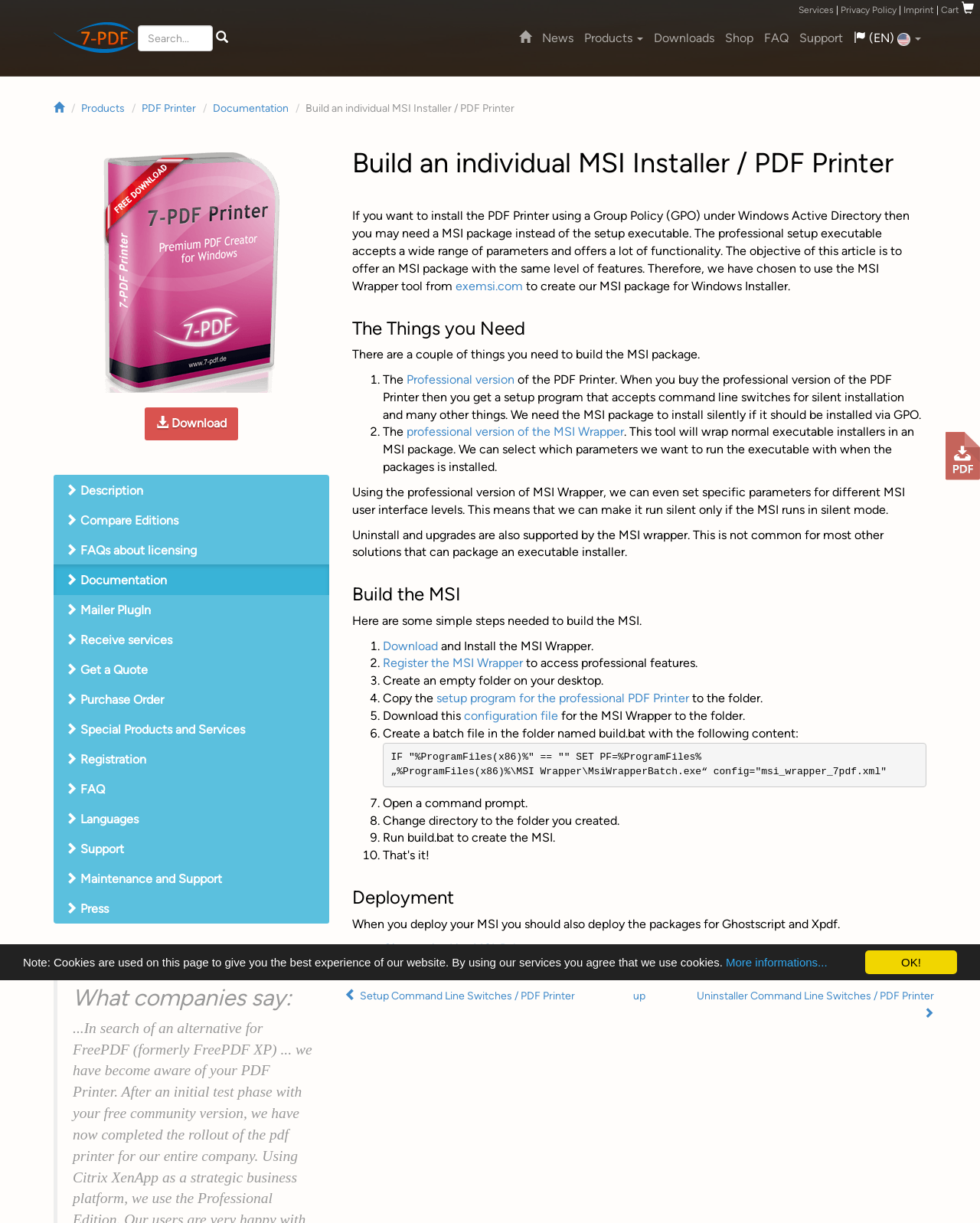Please determine the bounding box coordinates of the element to click in order to execute the following instruction: "Click the AMKIT-konsortio link". The coordinates should be four float numbers between 0 and 1, specified as [left, top, right, bottom].

None